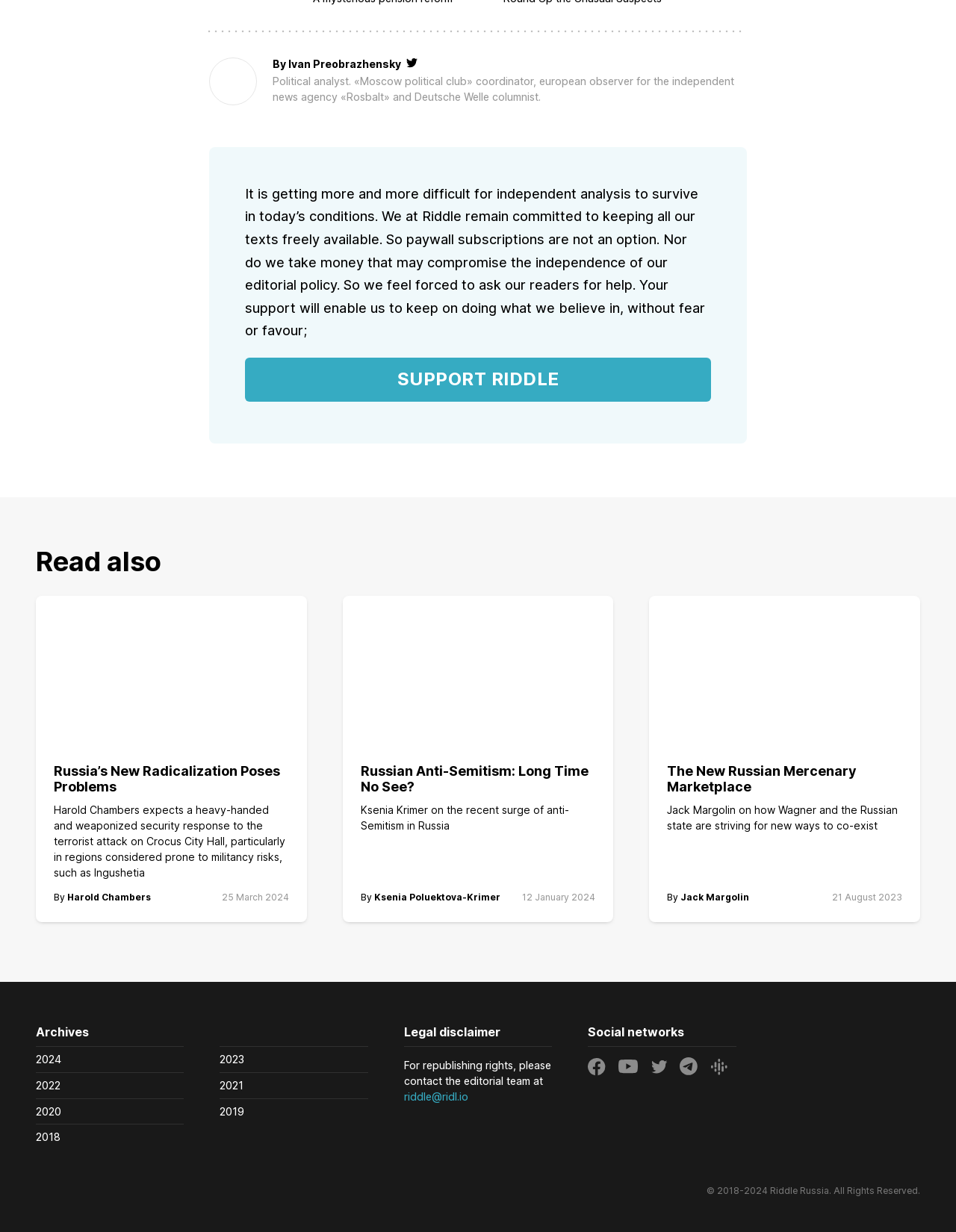Find the bounding box coordinates of the area that needs to be clicked in order to achieve the following instruction: "Read the article 'Russia’s New Radicalization Poses Problems'". The coordinates should be specified as four float numbers between 0 and 1, i.e., [left, top, right, bottom].

[0.056, 0.619, 0.293, 0.645]